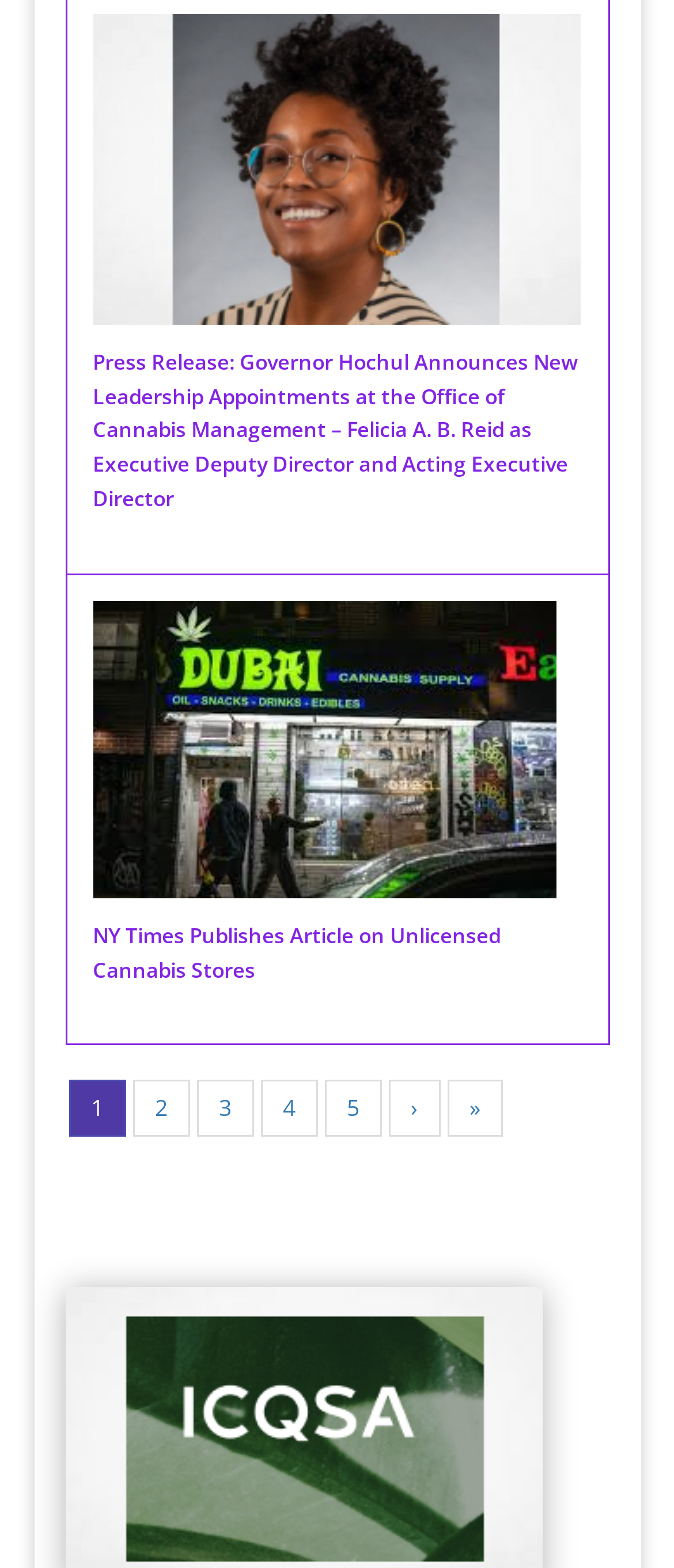What is the title of the first press release?
Answer the question with as much detail as you can, using the image as a reference.

I determined the title of the first press release by looking at the text of the first link element, which is 'Press Release: Governor Hochul Announces New Leadership Appointments at the Office of Cannabis Management - Felicia A. B. Reid as Executive Deputy Director and Acting Executive Director'. The title is the part that comes before the colon, which is 'Governor Hochul Announces New Leadership Appointments'.